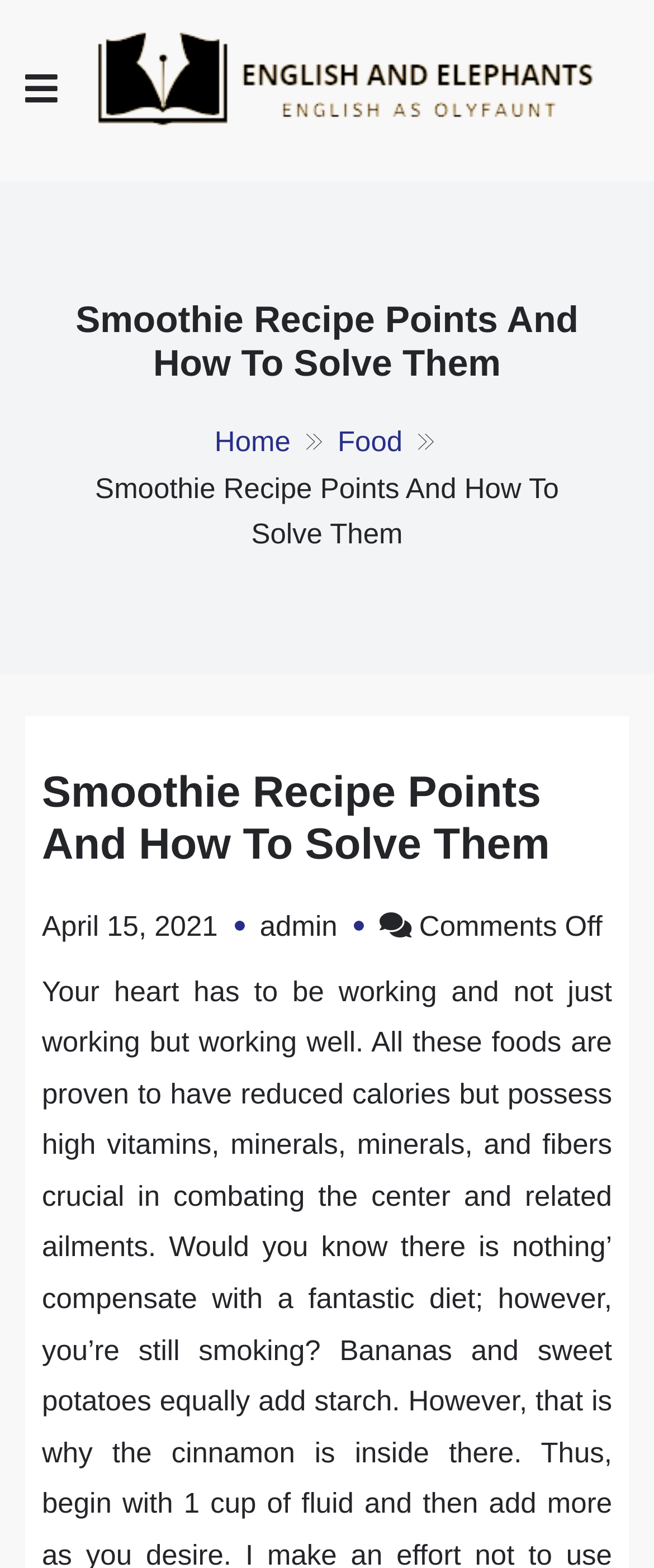Locate the heading on the webpage and return its text.

English And Elephants